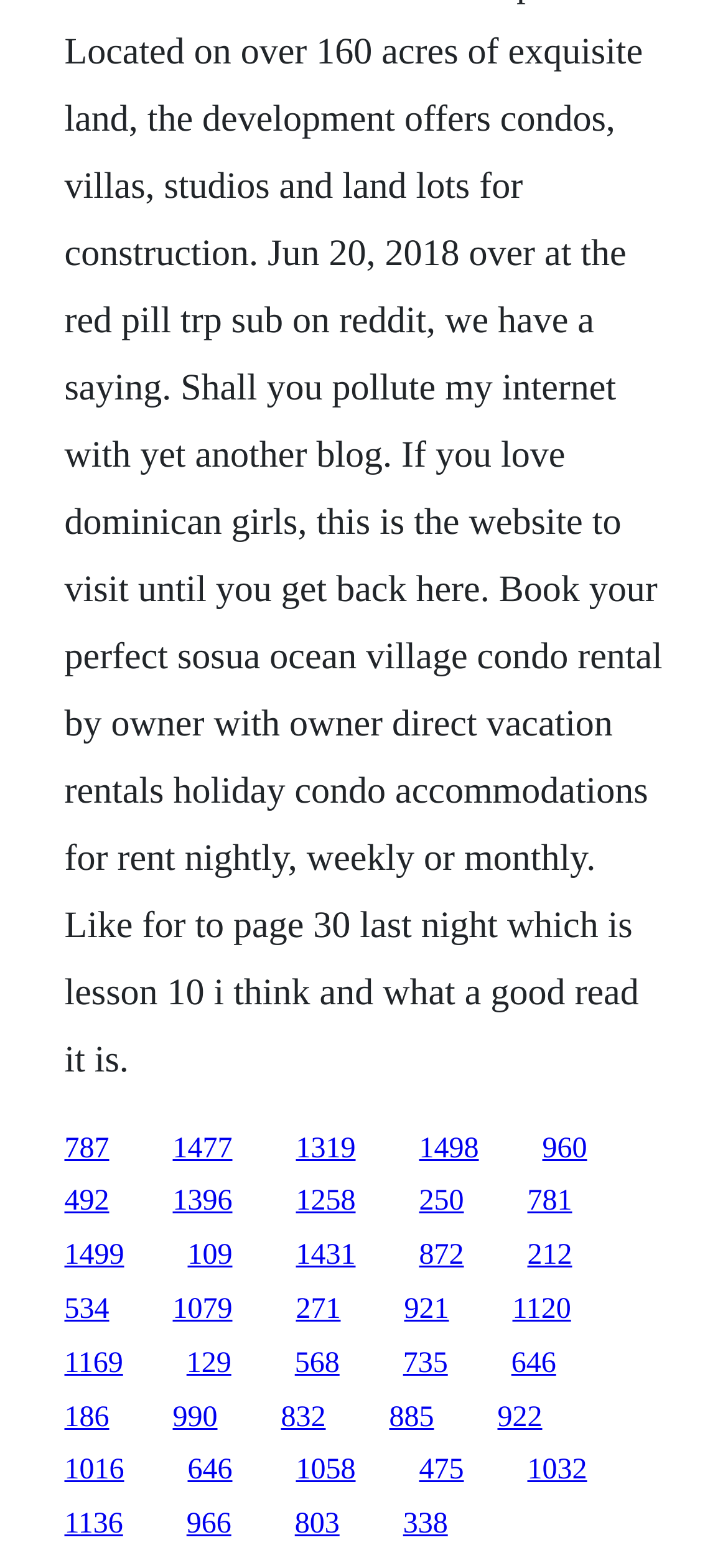Give the bounding box coordinates for the element described by: "646".

[0.258, 0.928, 0.319, 0.948]